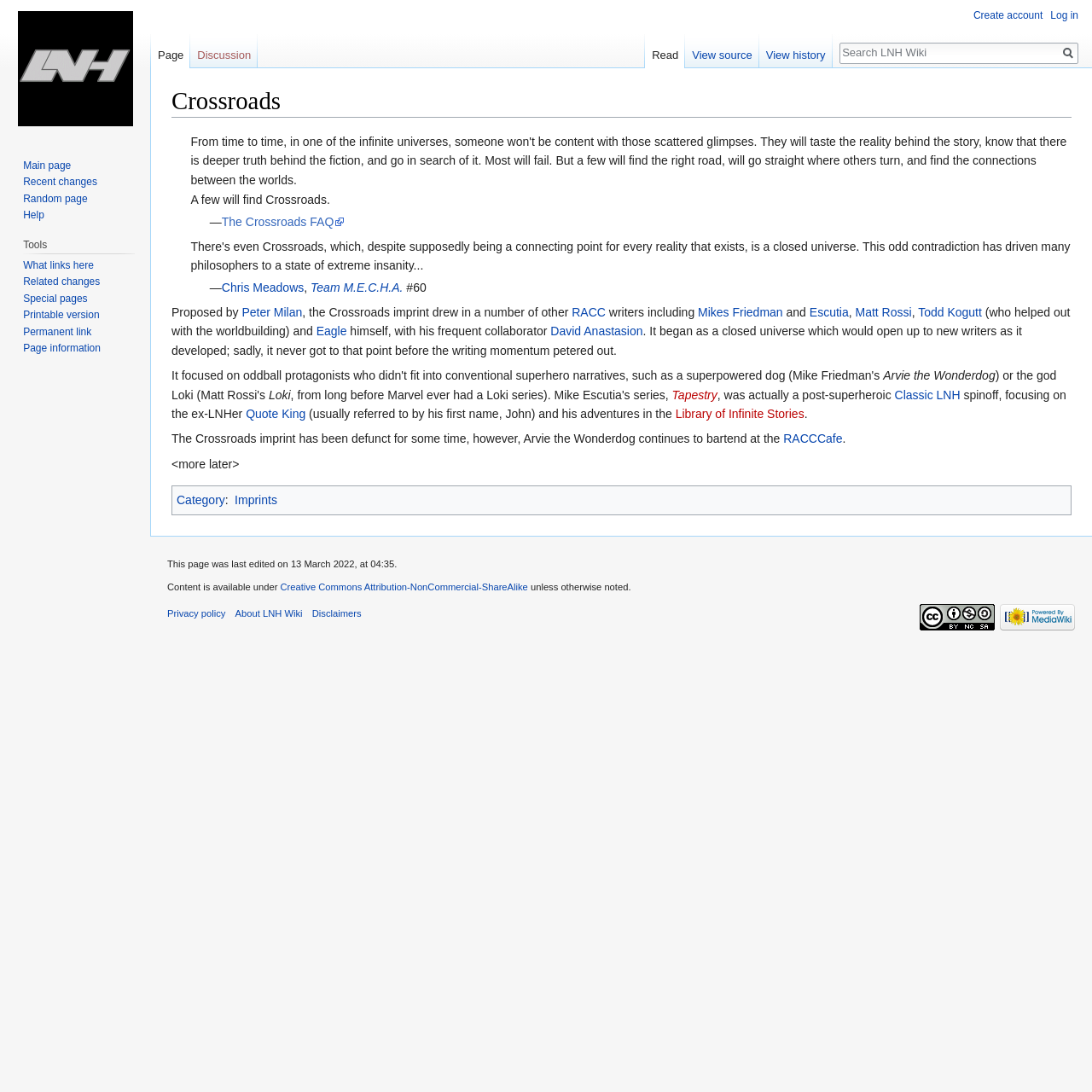Determine the bounding box coordinates of the region that needs to be clicked to achieve the task: "Search".

[0.769, 0.04, 0.969, 0.056]